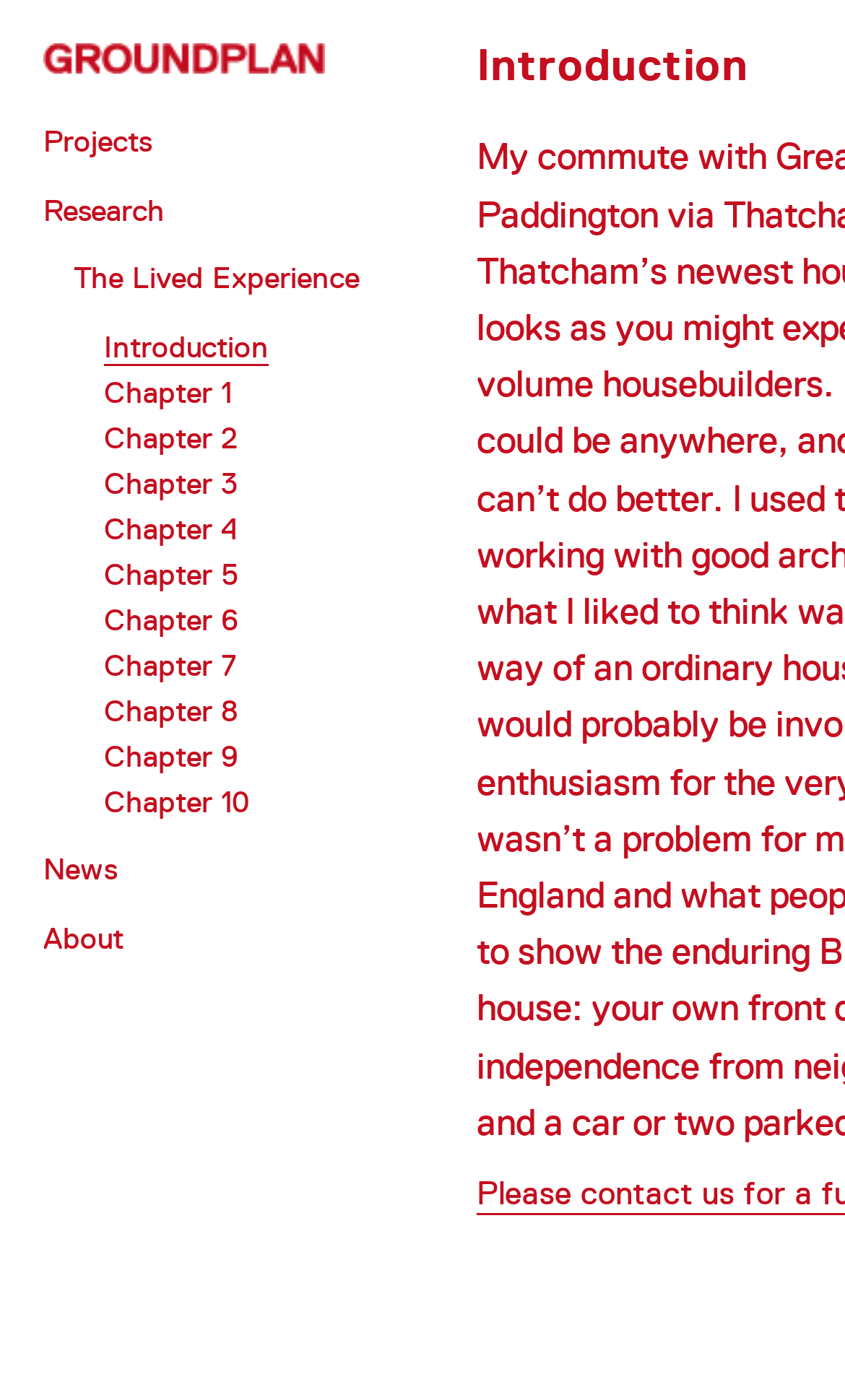Using the information in the image, could you please answer the following question in detail:
What is the link below 'Research'?

I looked at the links on the webpage and found that the link 'Research' is followed by 'The Lived Experience', which is located below 'Research'.